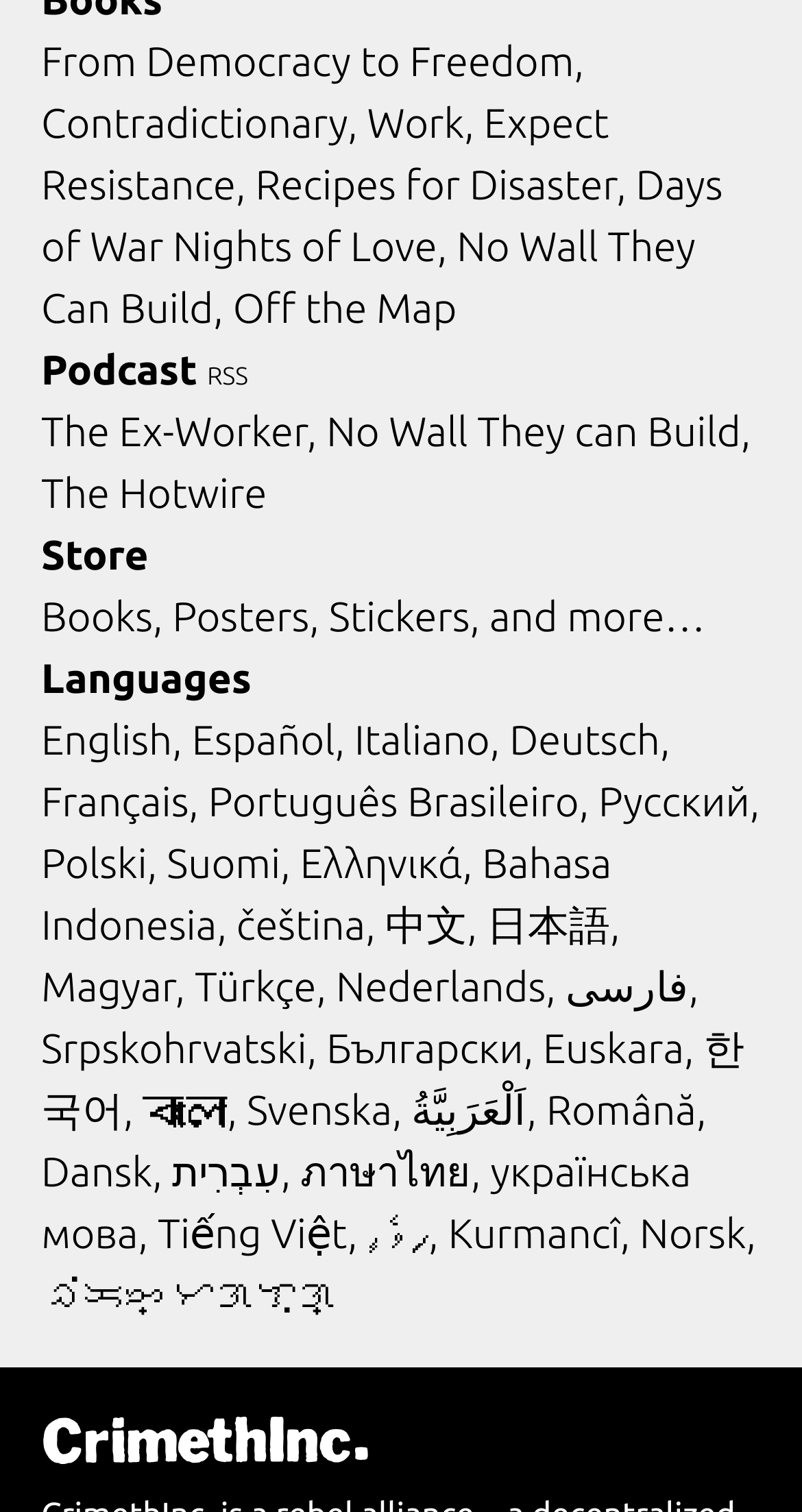Please identify the bounding box coordinates of the clickable region that I should interact with to perform the following instruction: "Visit the 'Store' page". The coordinates should be expressed as four float numbers between 0 and 1, i.e., [left, top, right, bottom].

[0.051, 0.351, 0.185, 0.382]